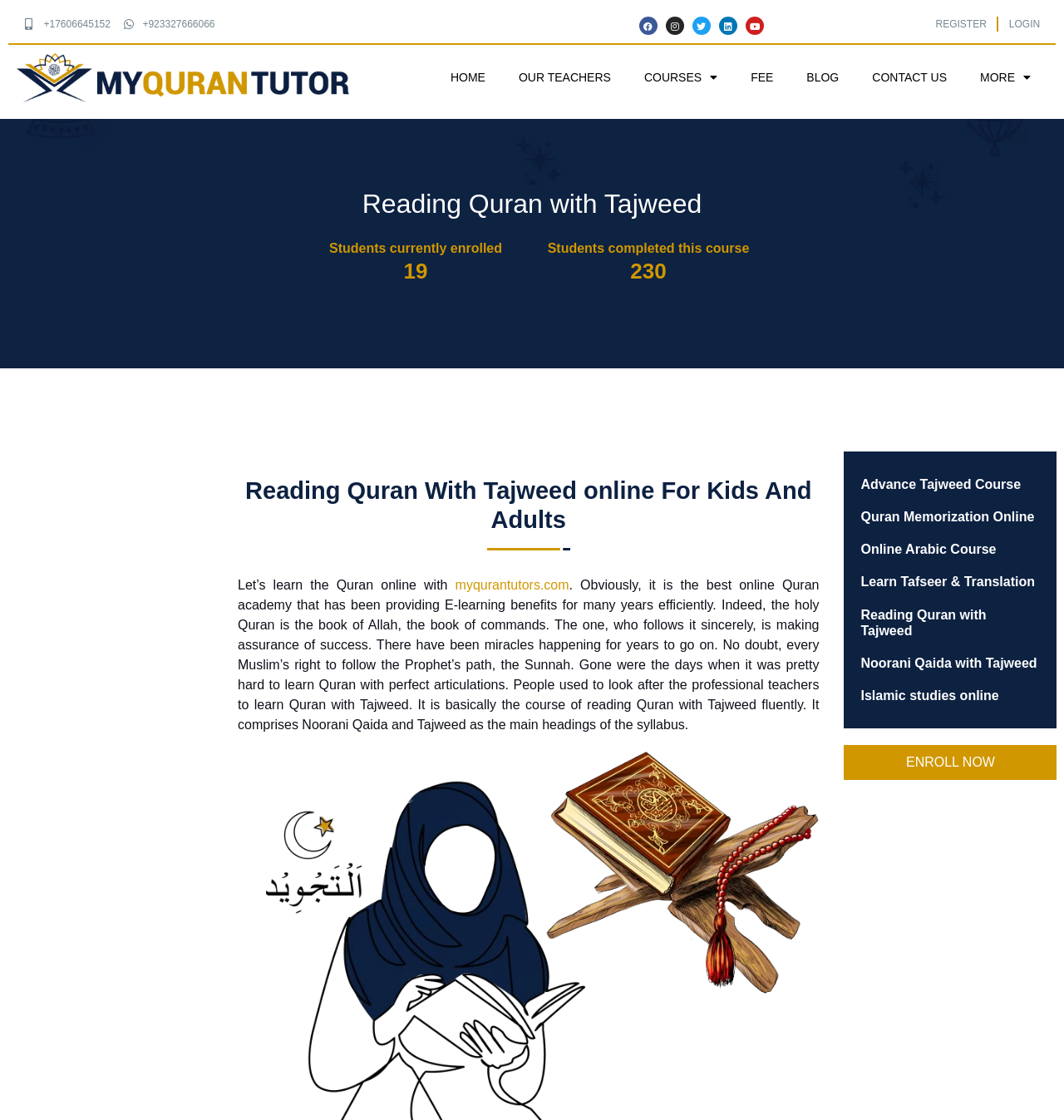Pinpoint the bounding box coordinates for the area that should be clicked to perform the following instruction: "View the courses".

[0.59, 0.058, 0.69, 0.08]